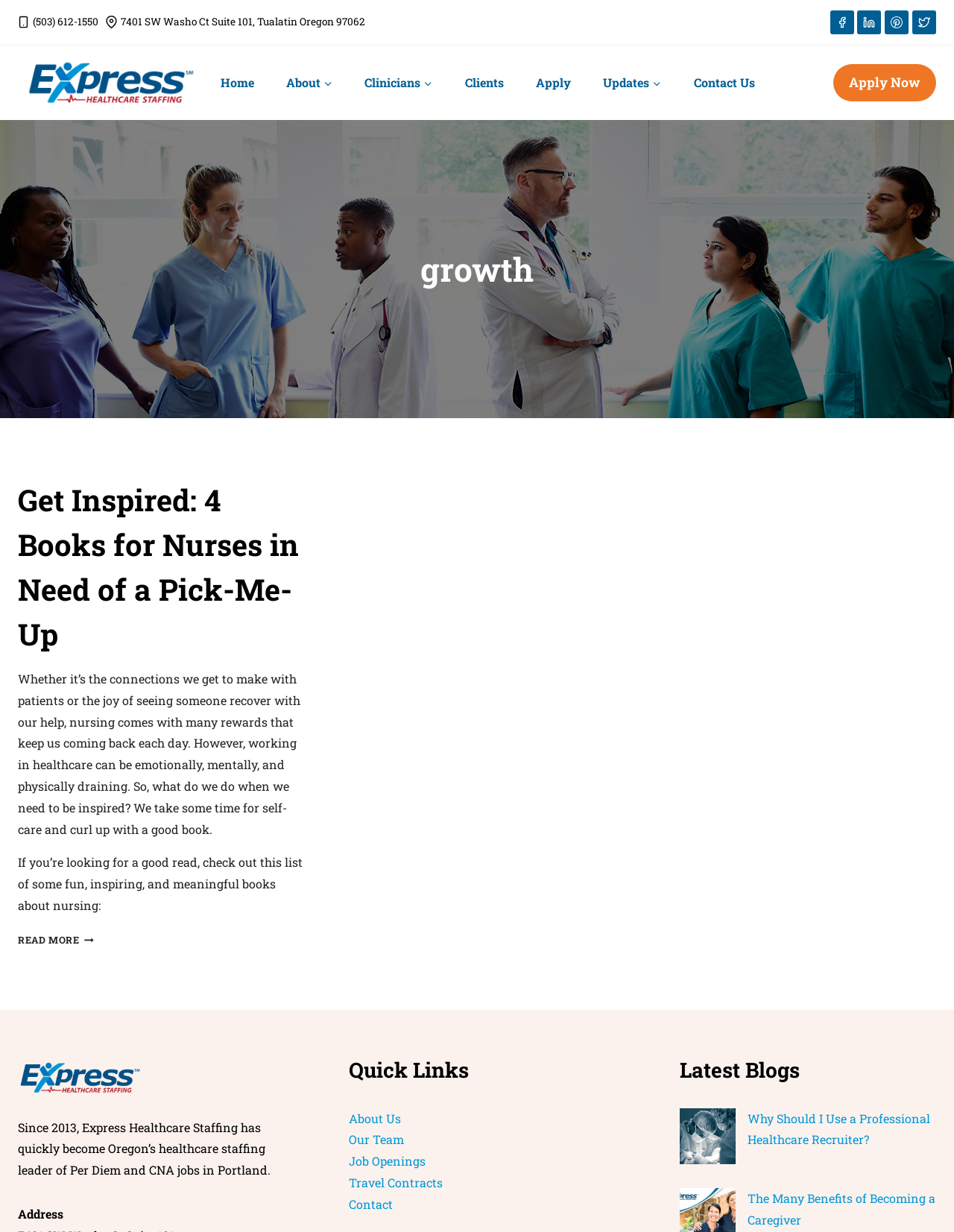Specify the bounding box coordinates (top-left x, top-left y, bottom-right x, bottom-right y) of the UI element in the screenshot that matches this description: alt="Express Healthcare Staffing"

[0.027, 0.049, 0.206, 0.086]